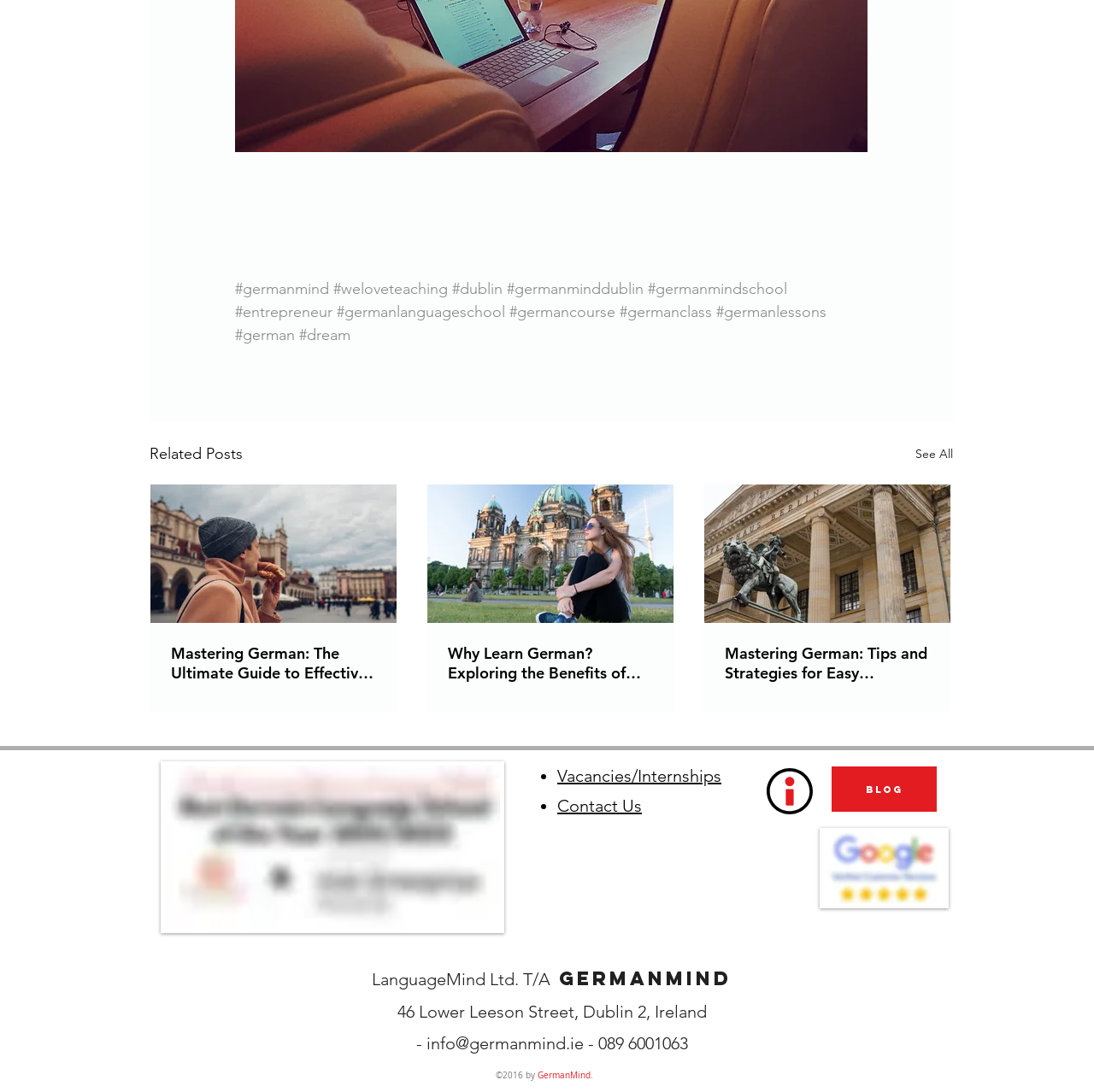Please find the bounding box coordinates of the section that needs to be clicked to achieve this instruction: "Click on the 'BLOG' link".

[0.76, 0.702, 0.856, 0.743]